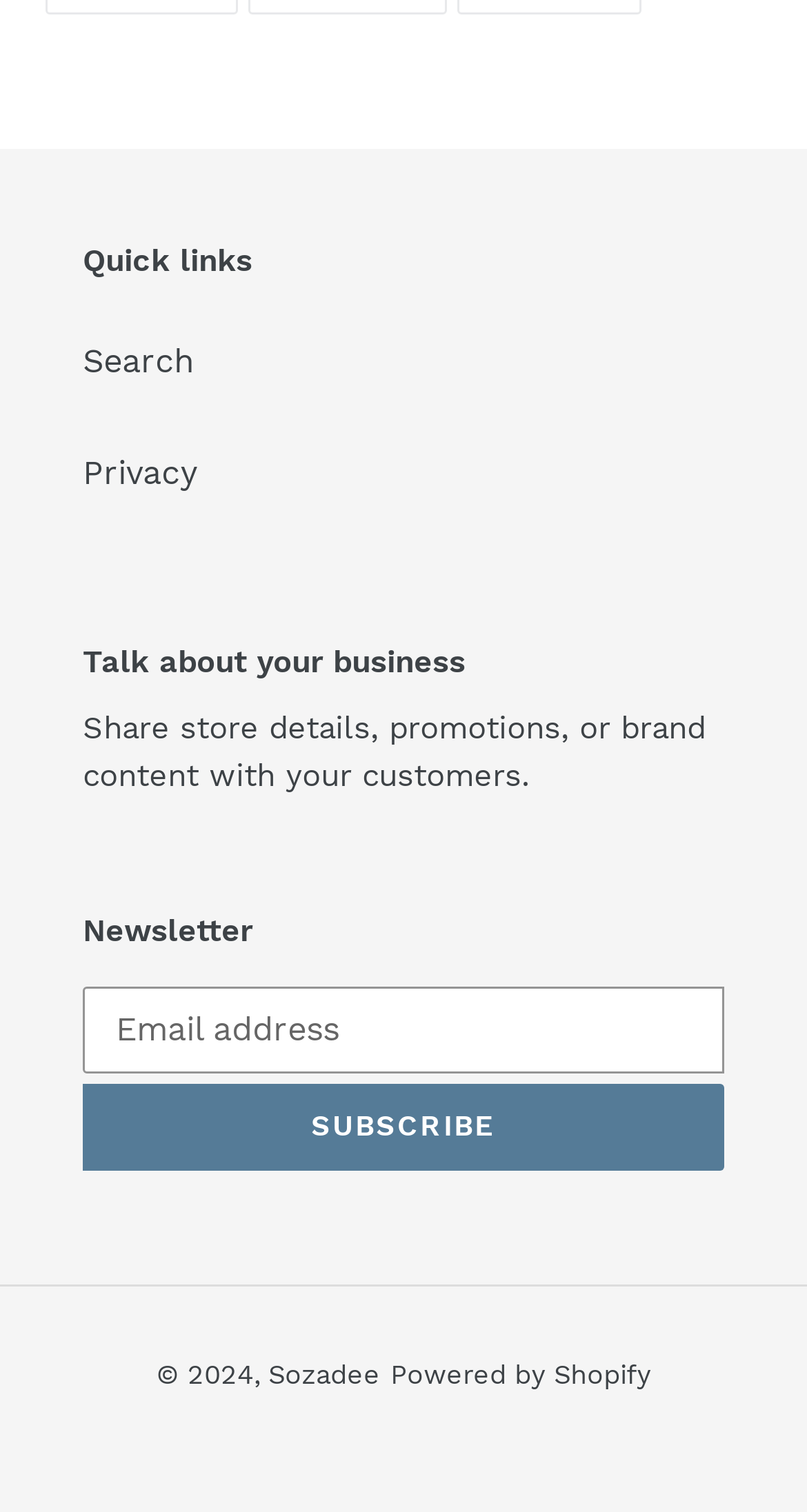What is the name of the company powering the website?
Answer the question with a single word or phrase derived from the image.

Shopify